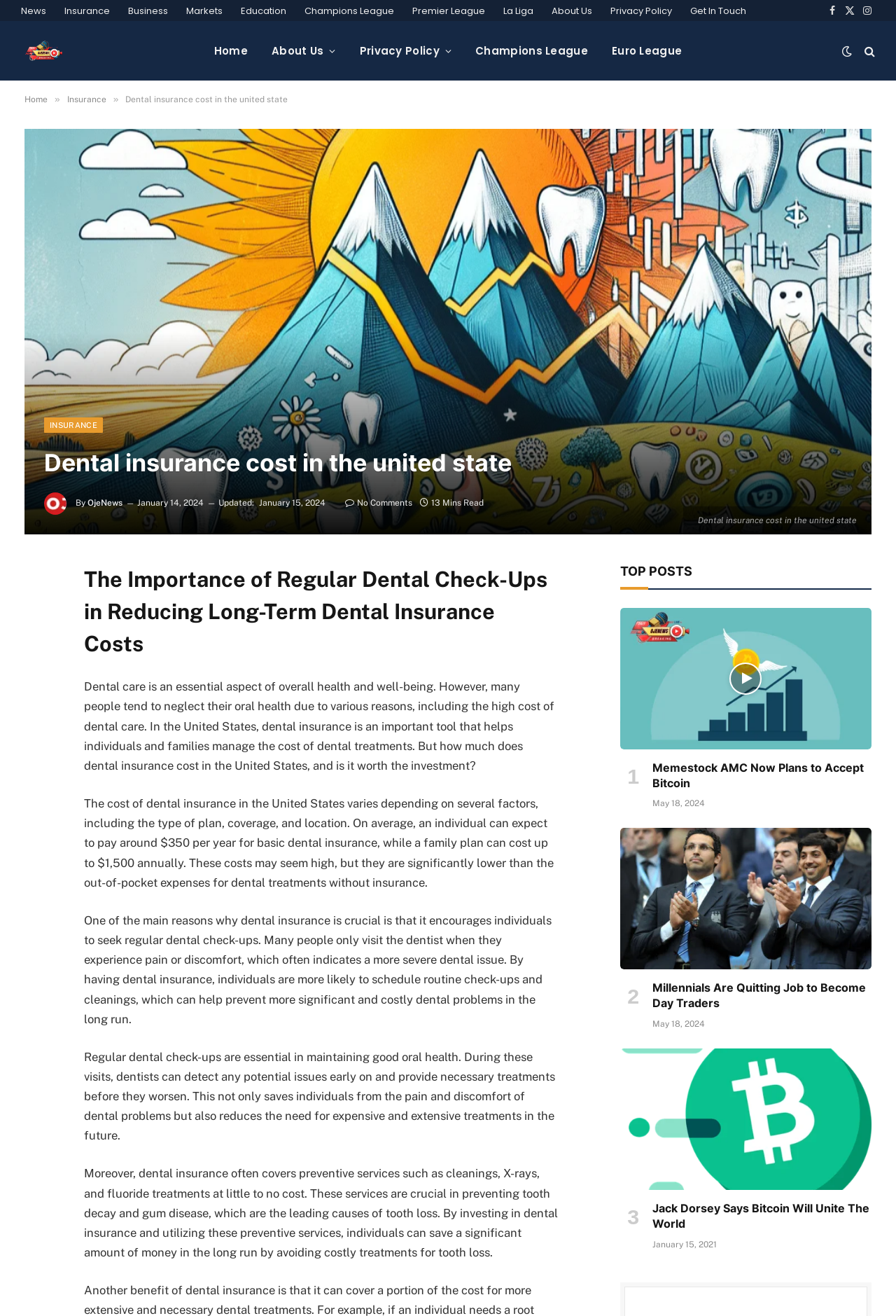What is the purpose of regular dental check-ups?
Answer with a single word or phrase, using the screenshot for reference.

Prevent dental problems